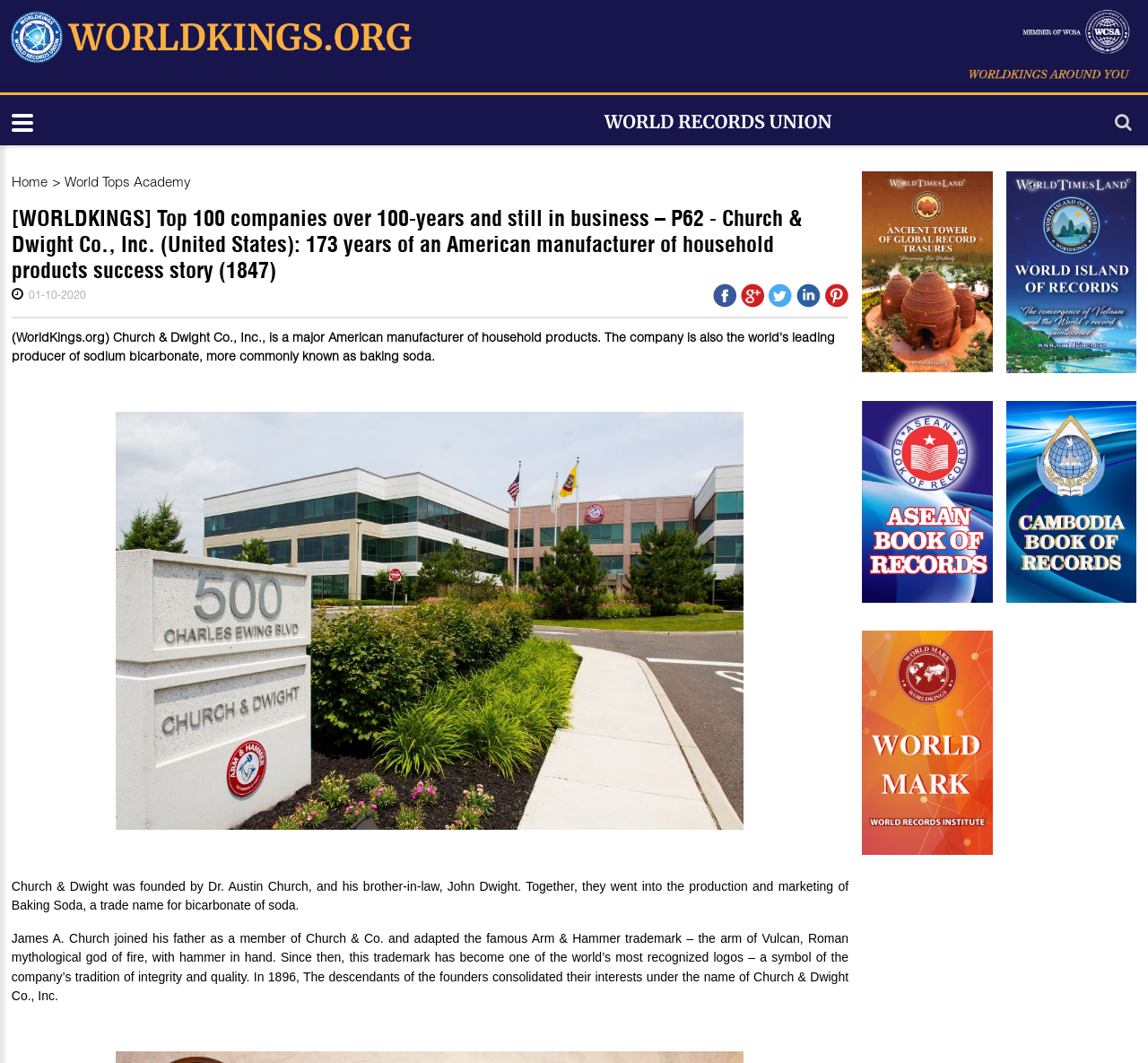What is the date of the article or record?
Please respond to the question with a detailed and well-explained answer.

The date of the article or record is 01-10-2020, which is mentioned at the top of the webpage.